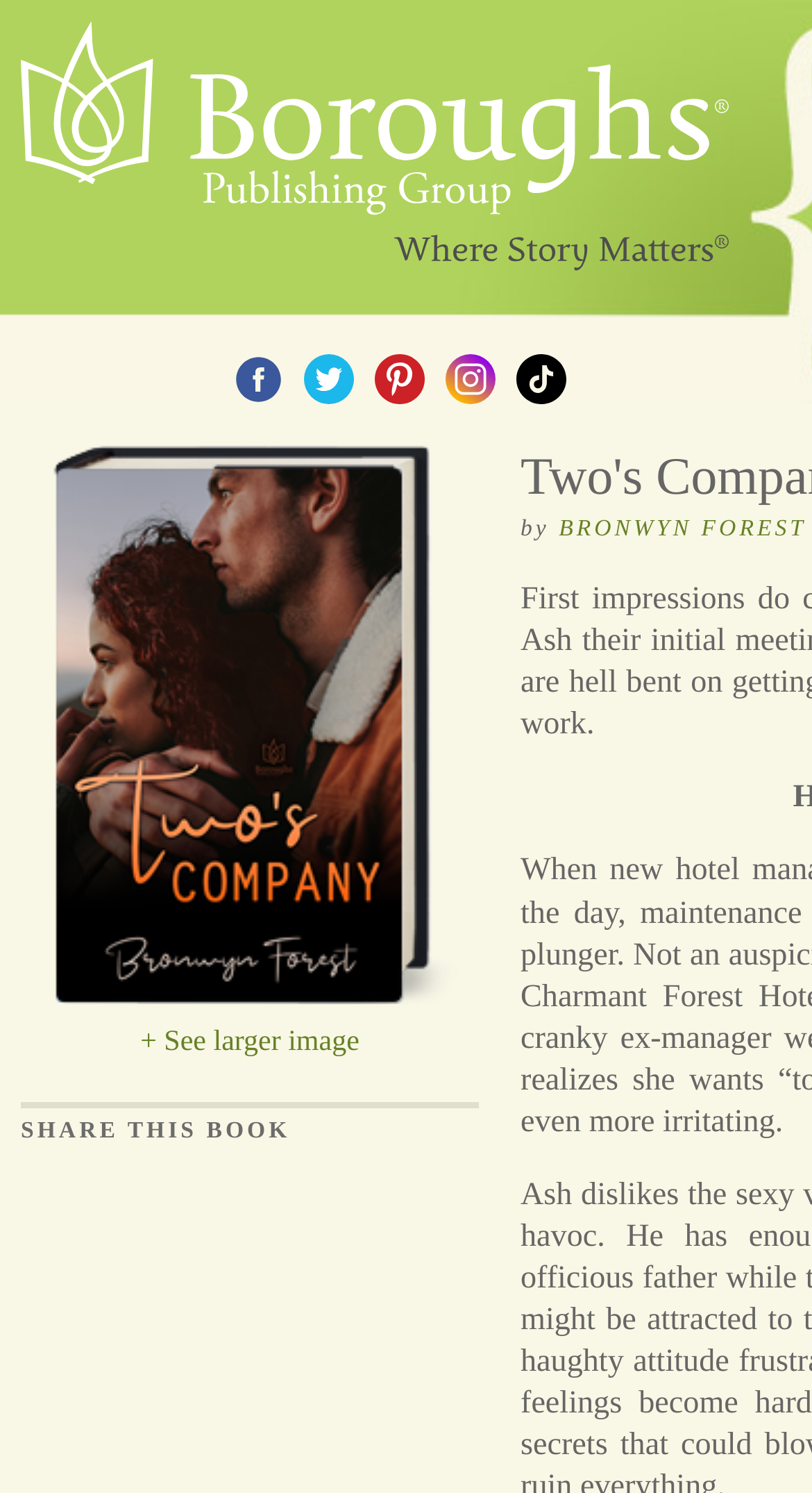Return the bounding box coordinates of the UI element that corresponds to this description: "Skip to main content". The coordinates must be given as four float numbers in the range of 0 and 1, [left, top, right, bottom].

[0.0, 0.0, 0.298, 0.001]